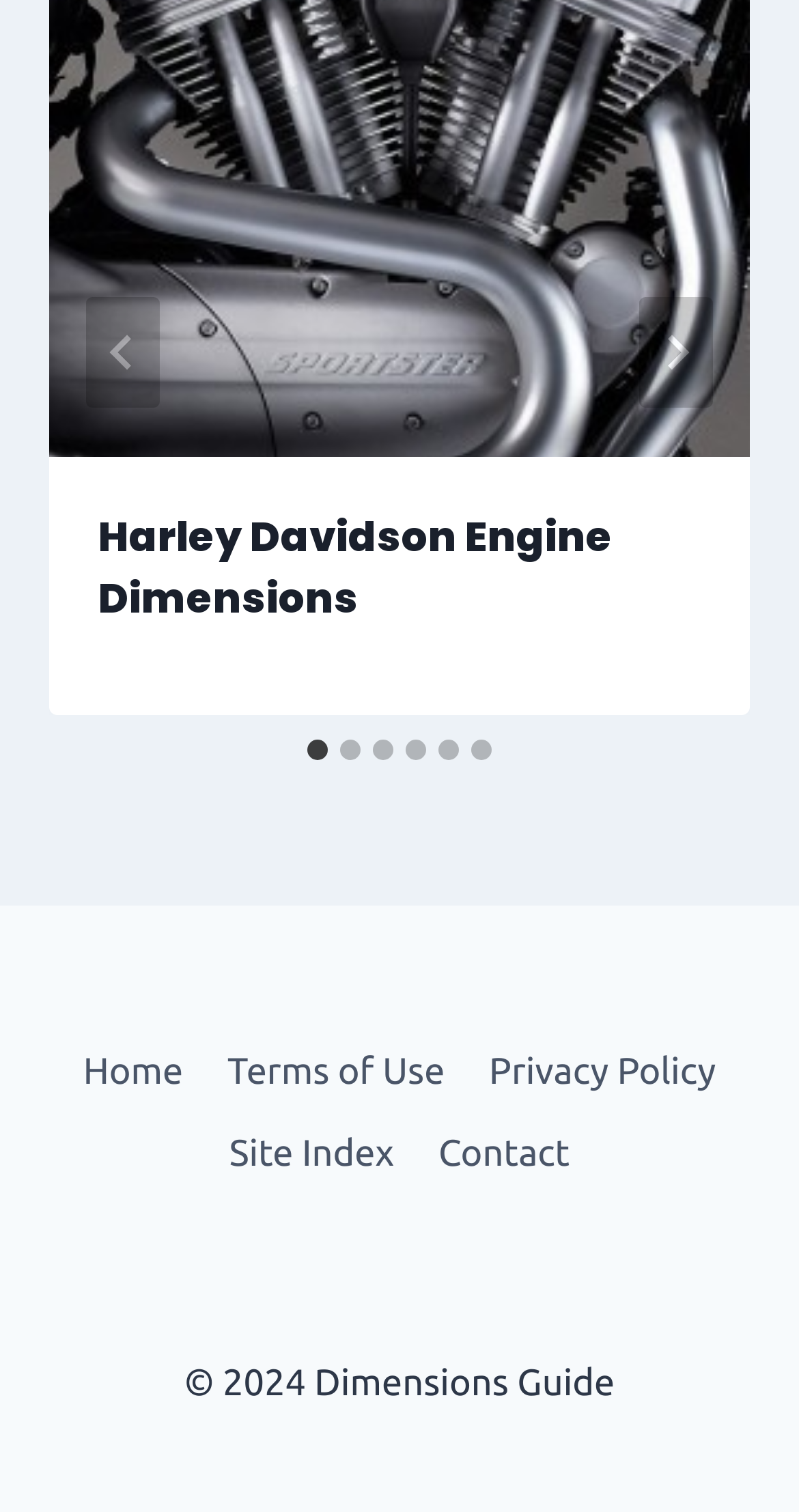Provide a one-word or short-phrase response to the question:
What is the purpose of the 'Next' button?

To go to the next slide